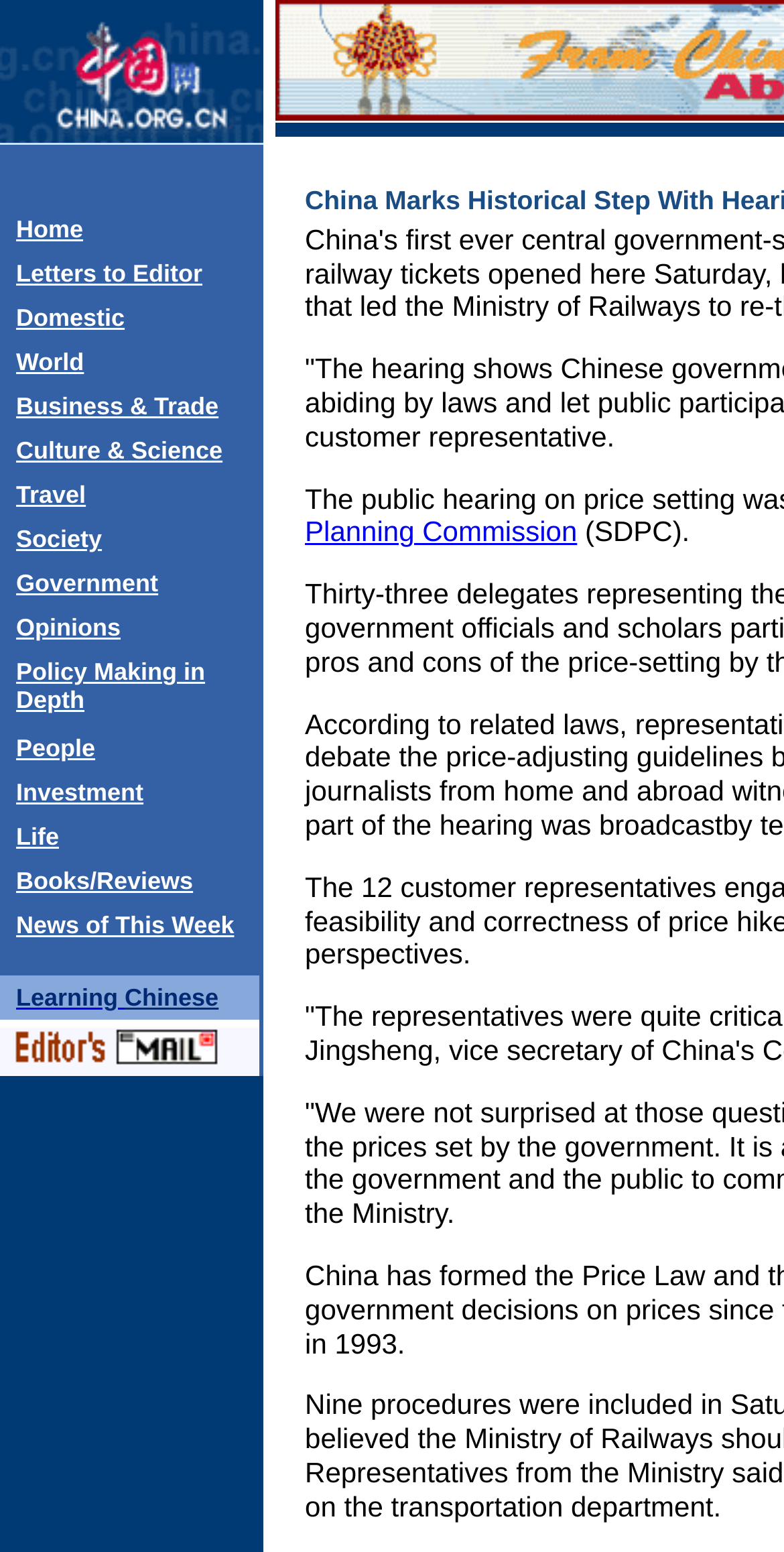Based on the element description Oqtane POC, identify the bounding box of the UI element in the given webpage screenshot. The coordinates should be in the format (top-left x, top-left y, bottom-right x, bottom-right y) and must be between 0 and 1.

None